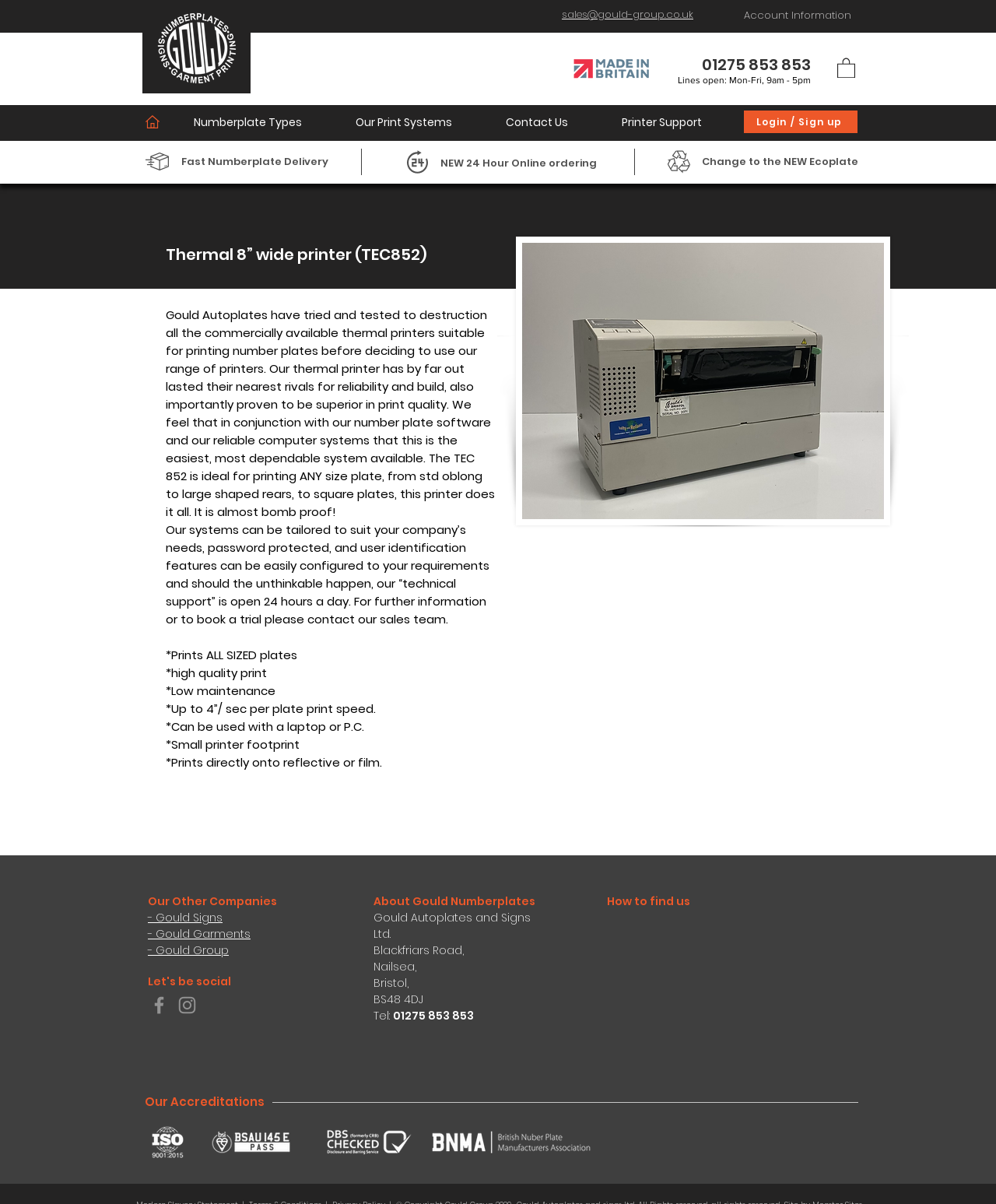Locate the bounding box coordinates of the clickable area to execute the instruction: "Contact sales team via email". Provide the coordinates as four float numbers between 0 and 1, represented as [left, top, right, bottom].

[0.562, 0.006, 0.696, 0.019]